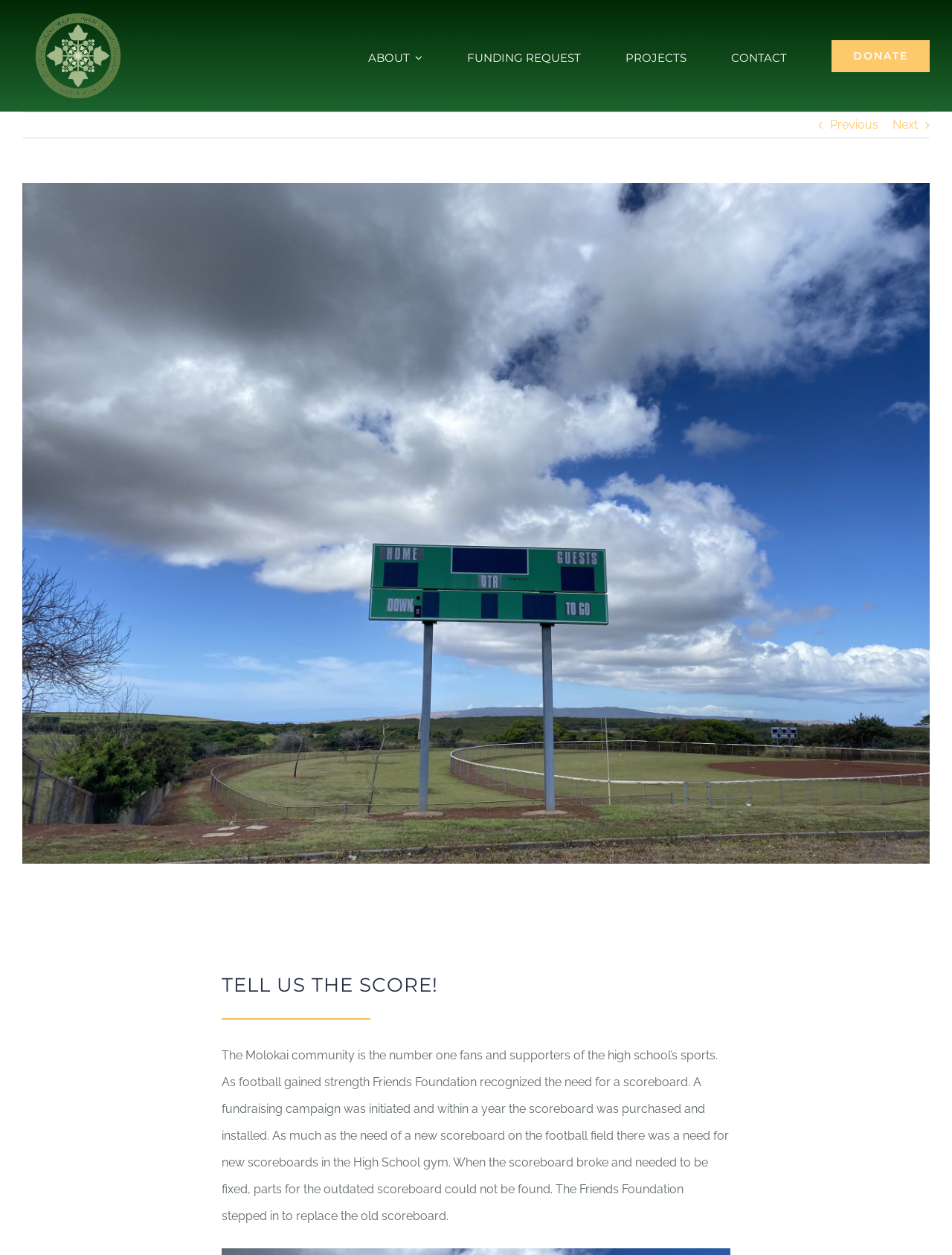Kindly determine the bounding box coordinates for the clickable area to achieve the given instruction: "View the larger image".

[0.023, 0.15, 0.061, 0.204]